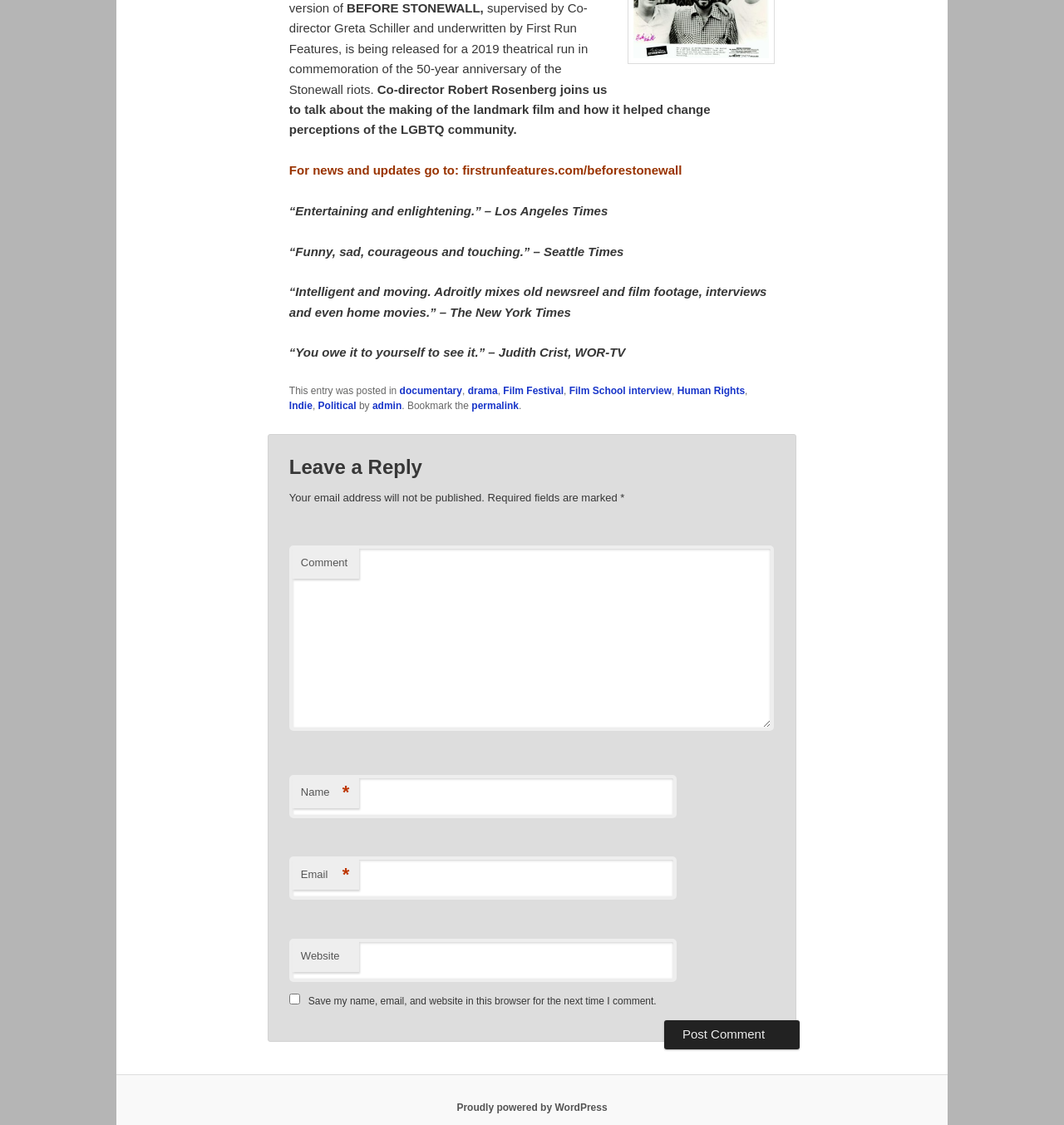Provide the bounding box coordinates for the UI element that is described by this text: "documentary". The coordinates should be in the form of four float numbers between 0 and 1: [left, top, right, bottom].

[0.375, 0.306, 0.434, 0.317]